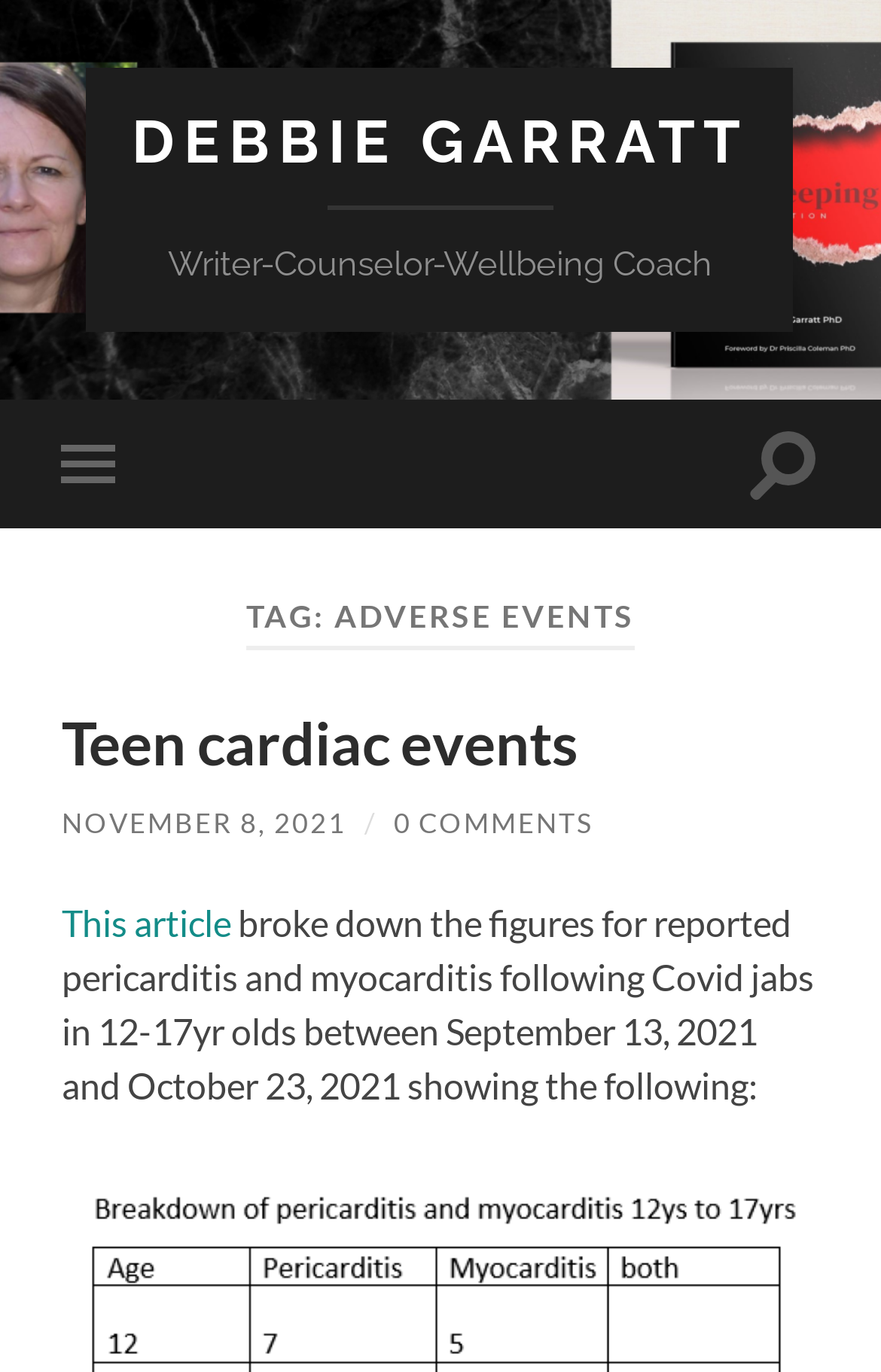Determine the bounding box coordinates (top-left x, top-left y, bottom-right x, bottom-right y) of the UI element described in the following text: 0 Comments

[0.447, 0.588, 0.673, 0.612]